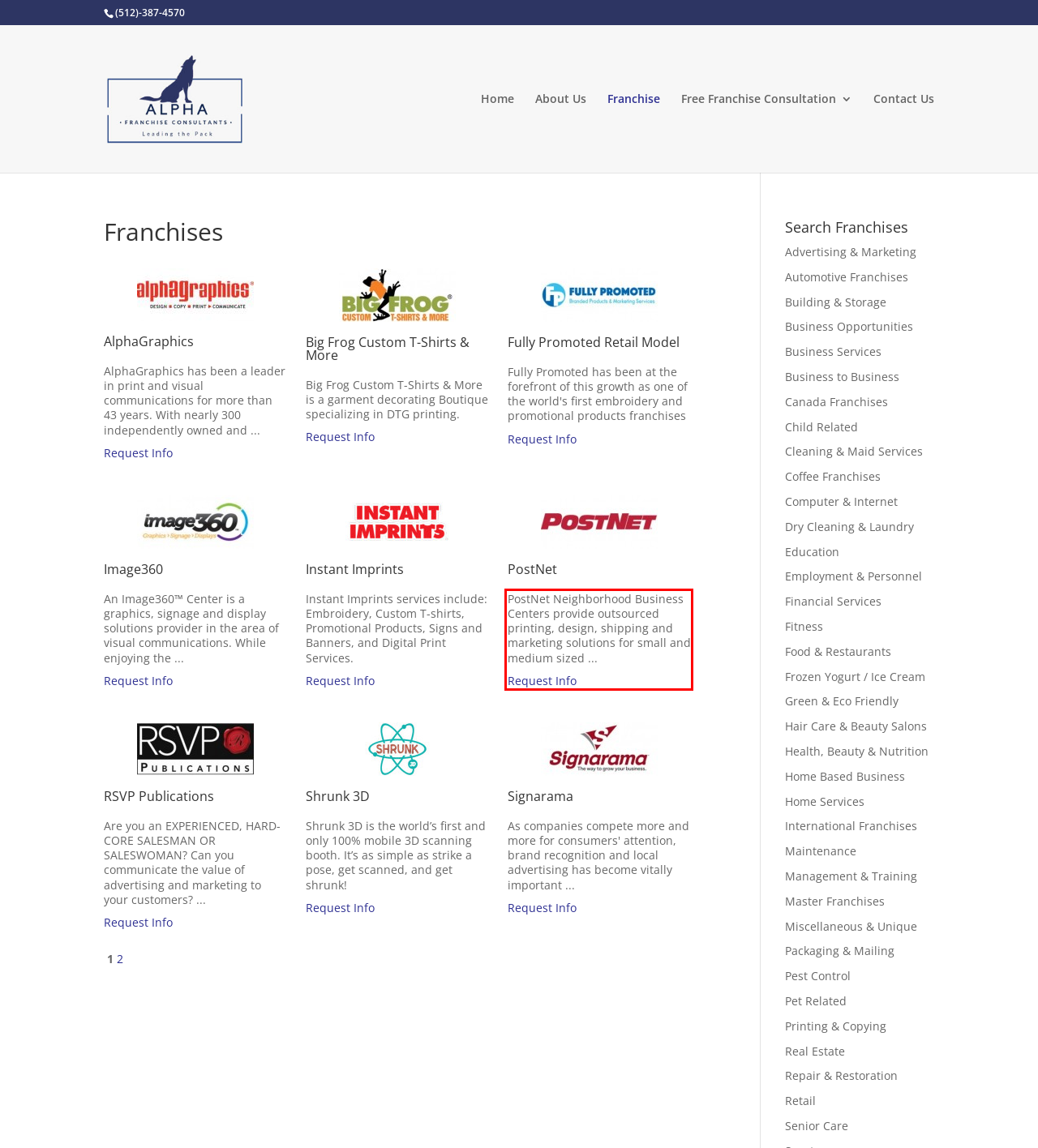You are presented with a screenshot containing a red rectangle. Extract the text found inside this red bounding box.

PostNet Neighborhood Business Centers provide outsourced printing, design, shipping and marketing solutions for small and medium sized ... Request Info